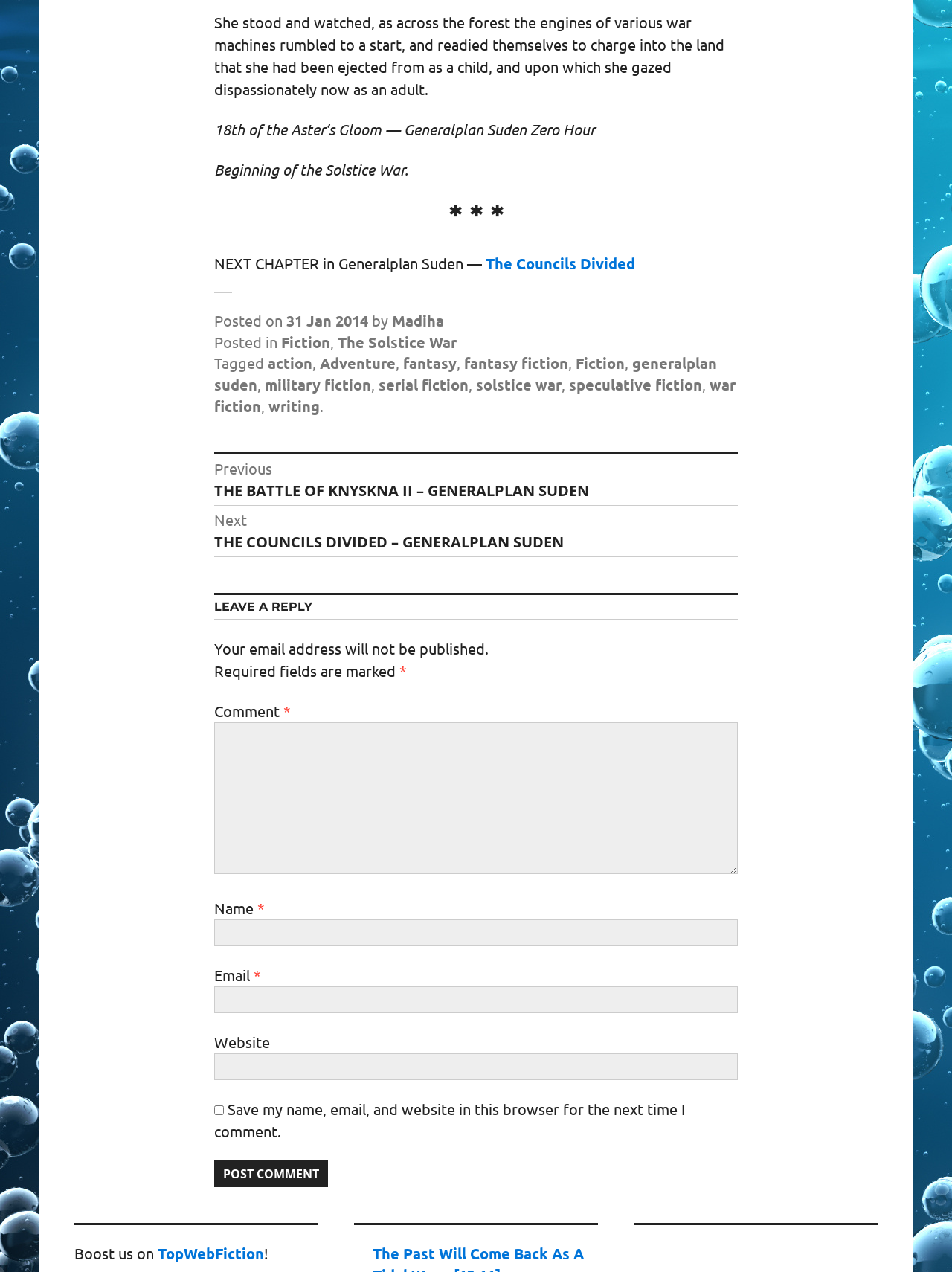Please identify the bounding box coordinates of the clickable region that I should interact with to perform the following instruction: "Leave a reply". The coordinates should be expressed as four float numbers between 0 and 1, i.e., [left, top, right, bottom].

[0.225, 0.466, 0.775, 0.487]